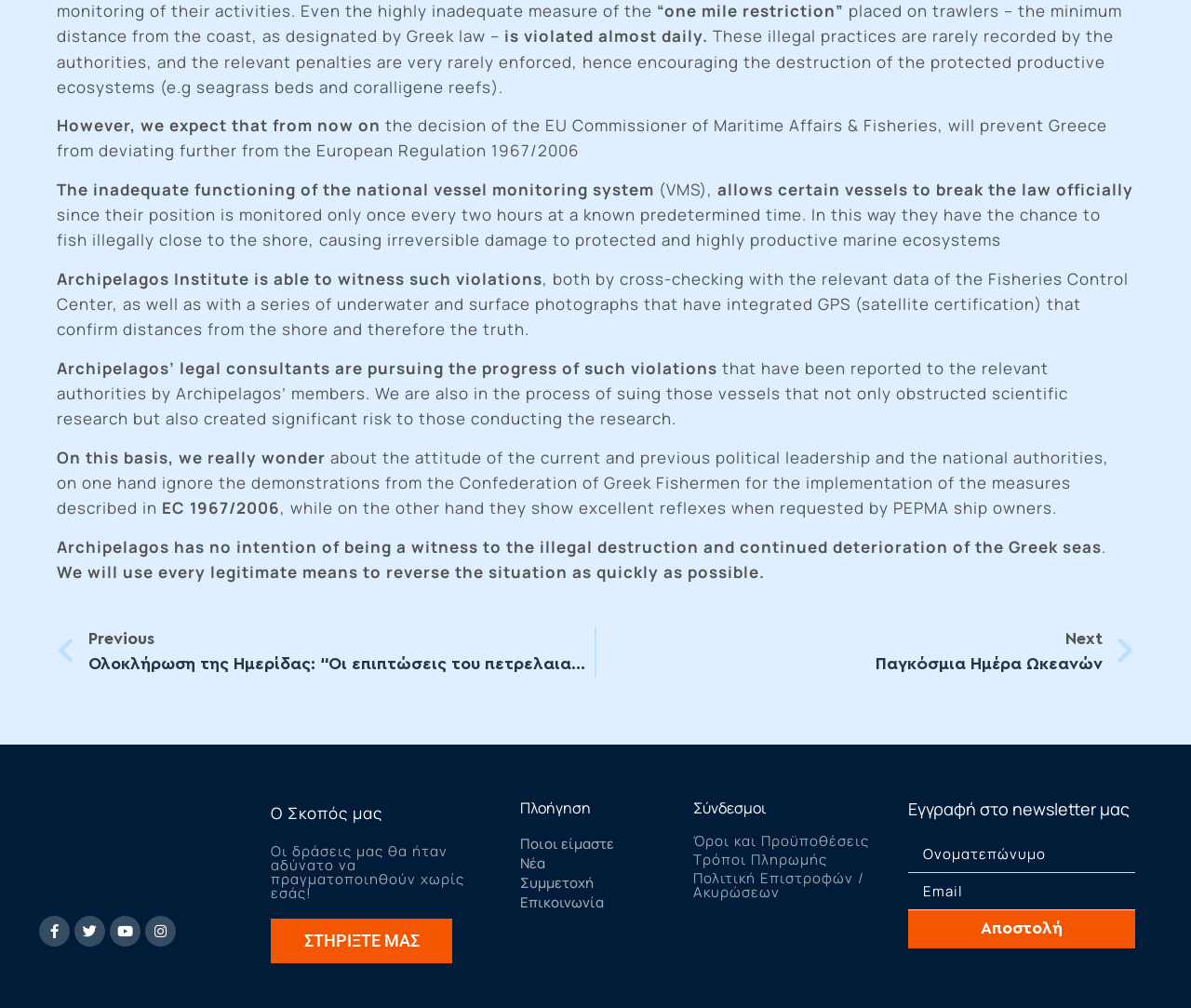What is Archipelagos doing to address the violations?
Give a detailed and exhaustive answer to the question.

The text states that Archipelagos' legal consultants are pursuing the progress of reported violations, and they are also suing vessels that have obstructed scientific research and created significant risk to those conducting the research.